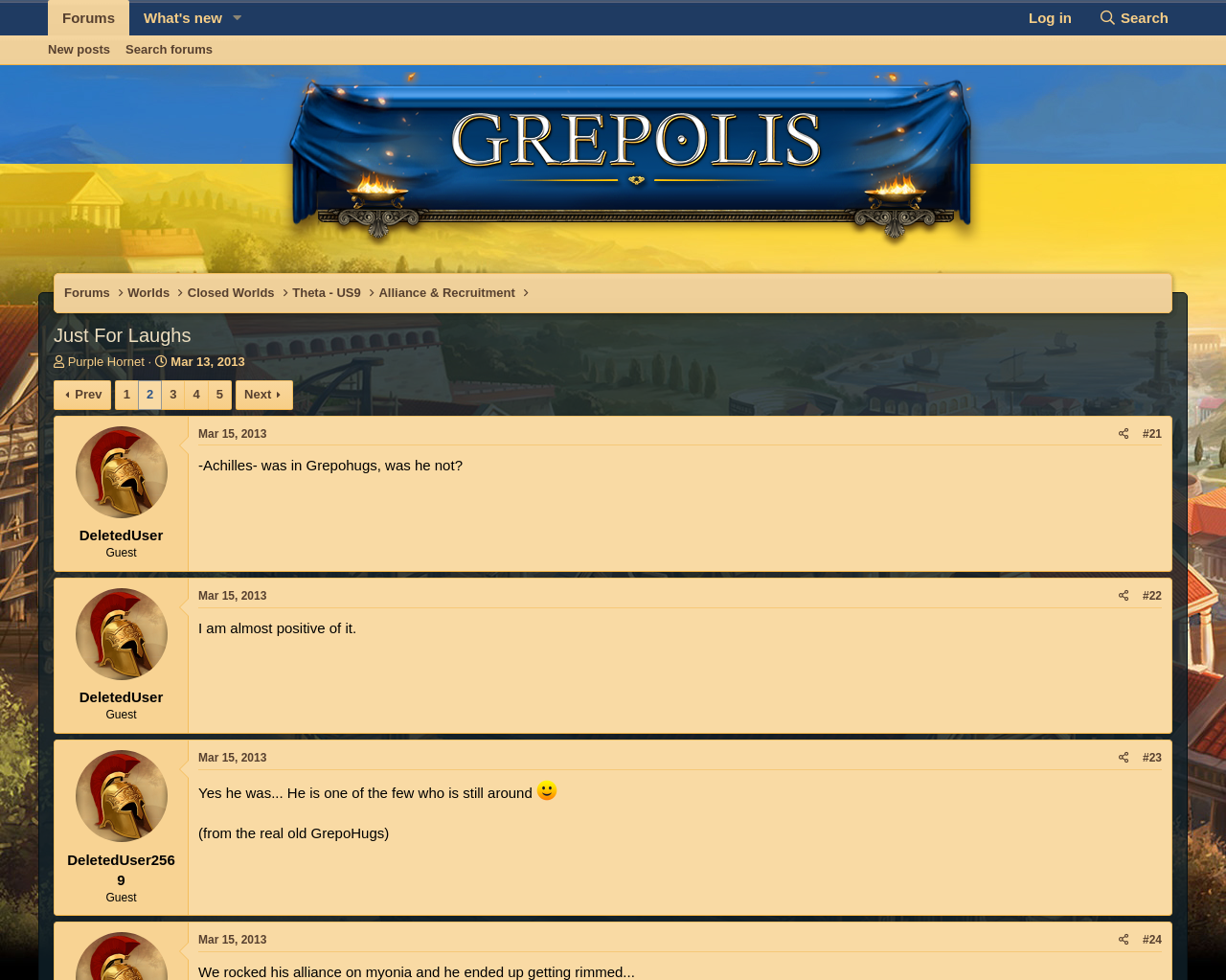Identify the bounding box coordinates for the UI element described as: "alt="Grepolis Forum - US"".

[0.173, 0.235, 0.827, 0.251]